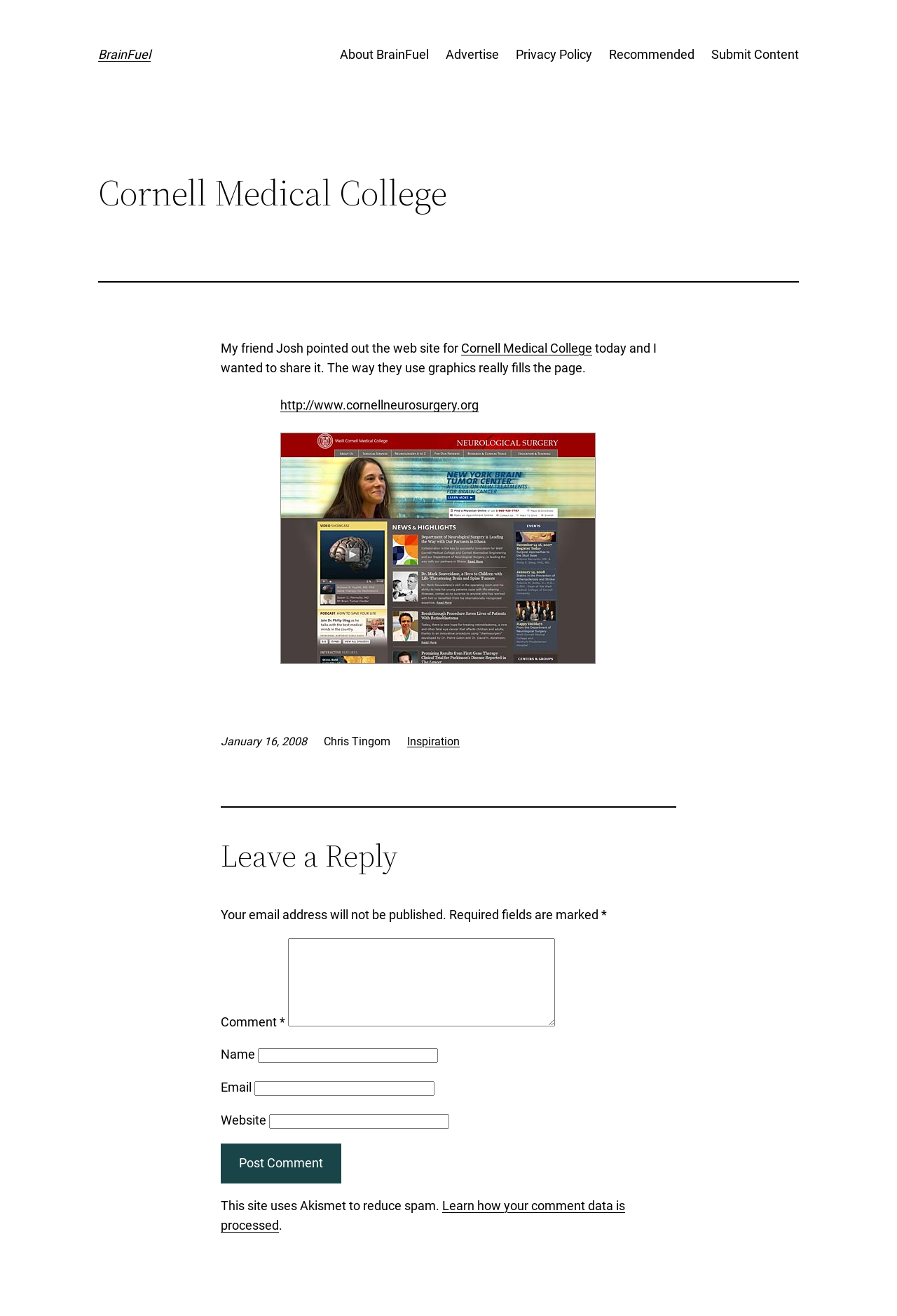Locate the bounding box coordinates of the item that should be clicked to fulfill the instruction: "Enter your name".

[0.288, 0.797, 0.488, 0.808]